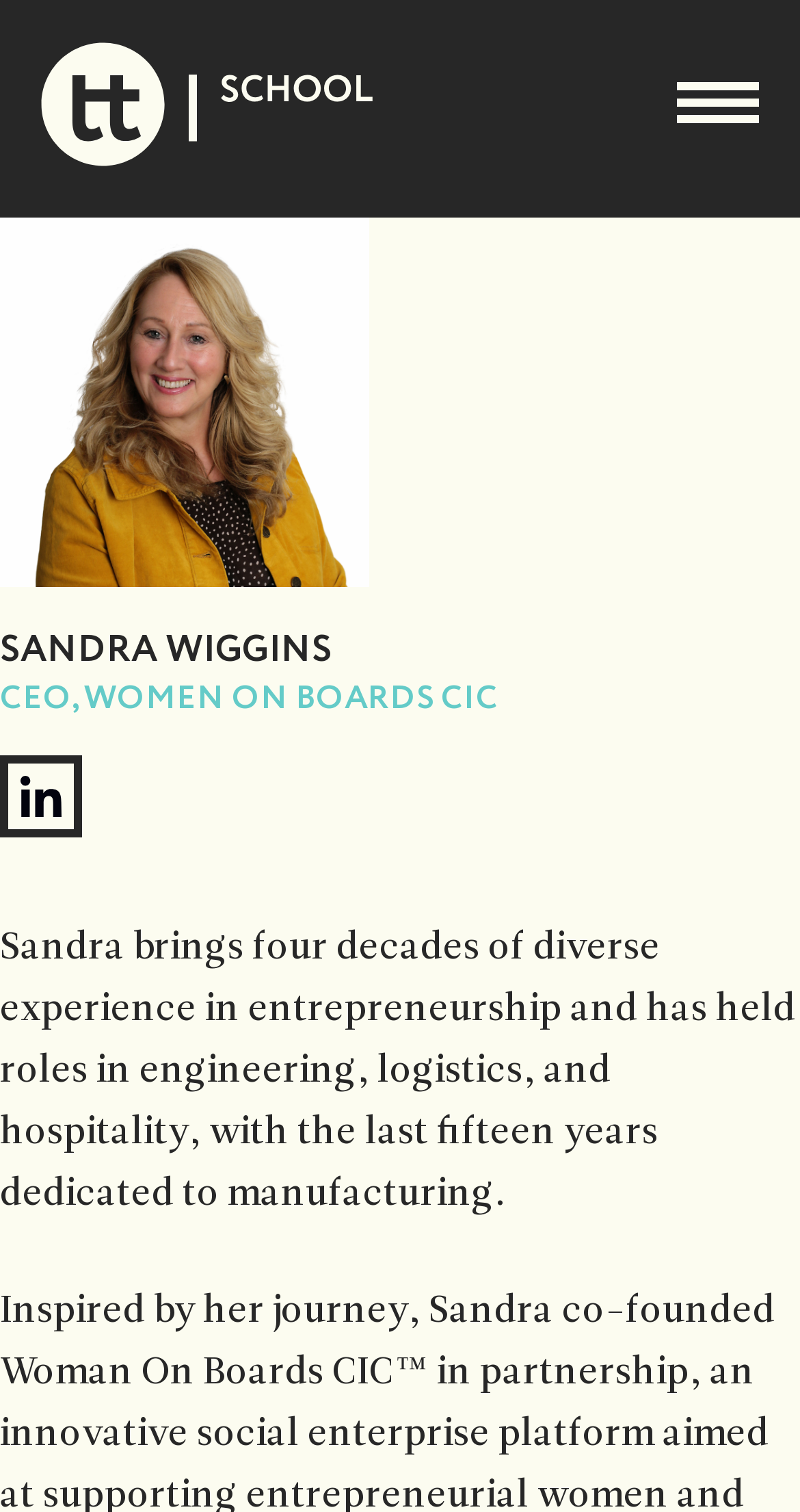Please provide a one-word or short phrase answer to the question:
How many years has Sandra dedicated to manufacturing?

fifteen years